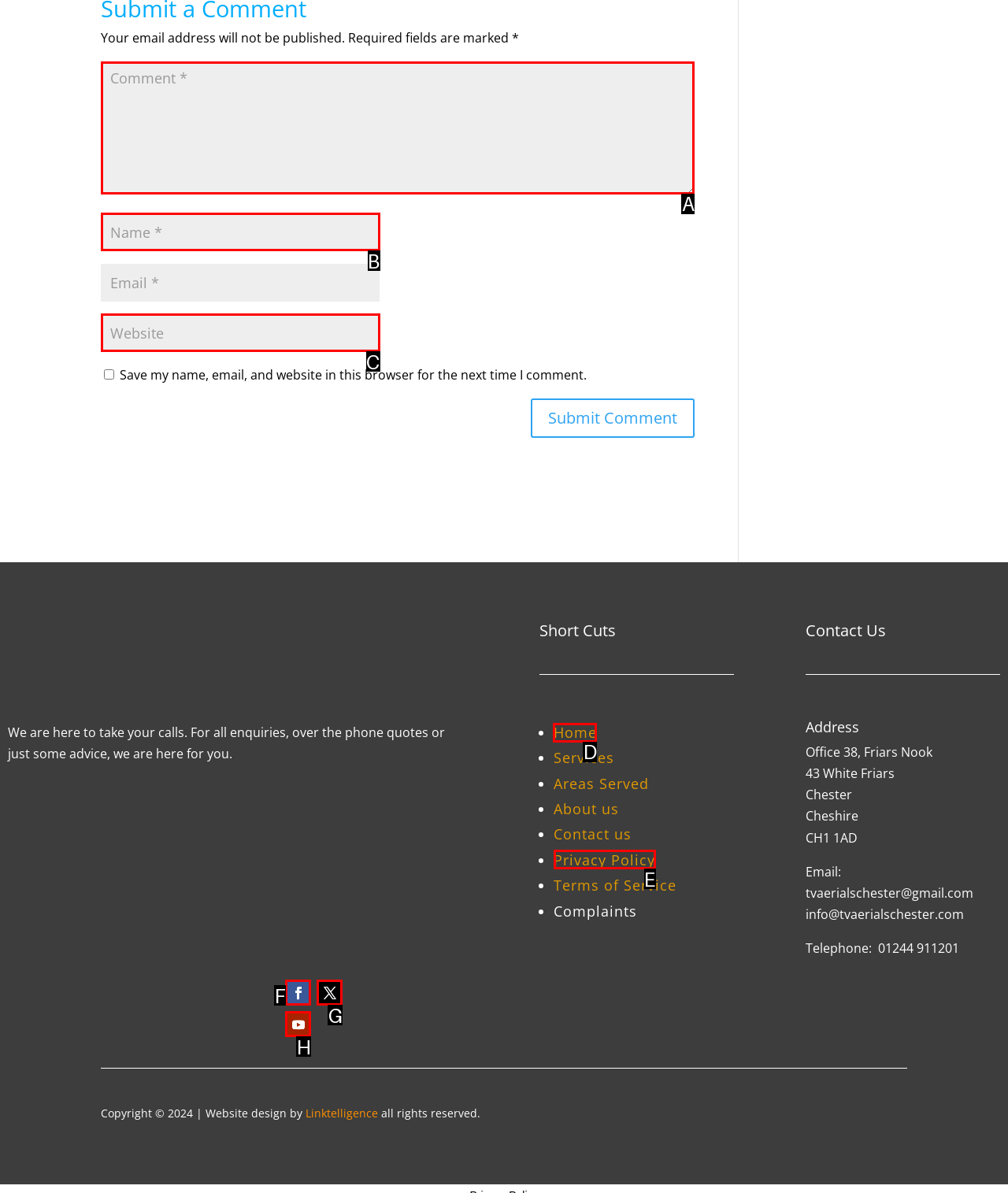Based on the choices marked in the screenshot, which letter represents the correct UI element to perform the task: Visit the home page?

D